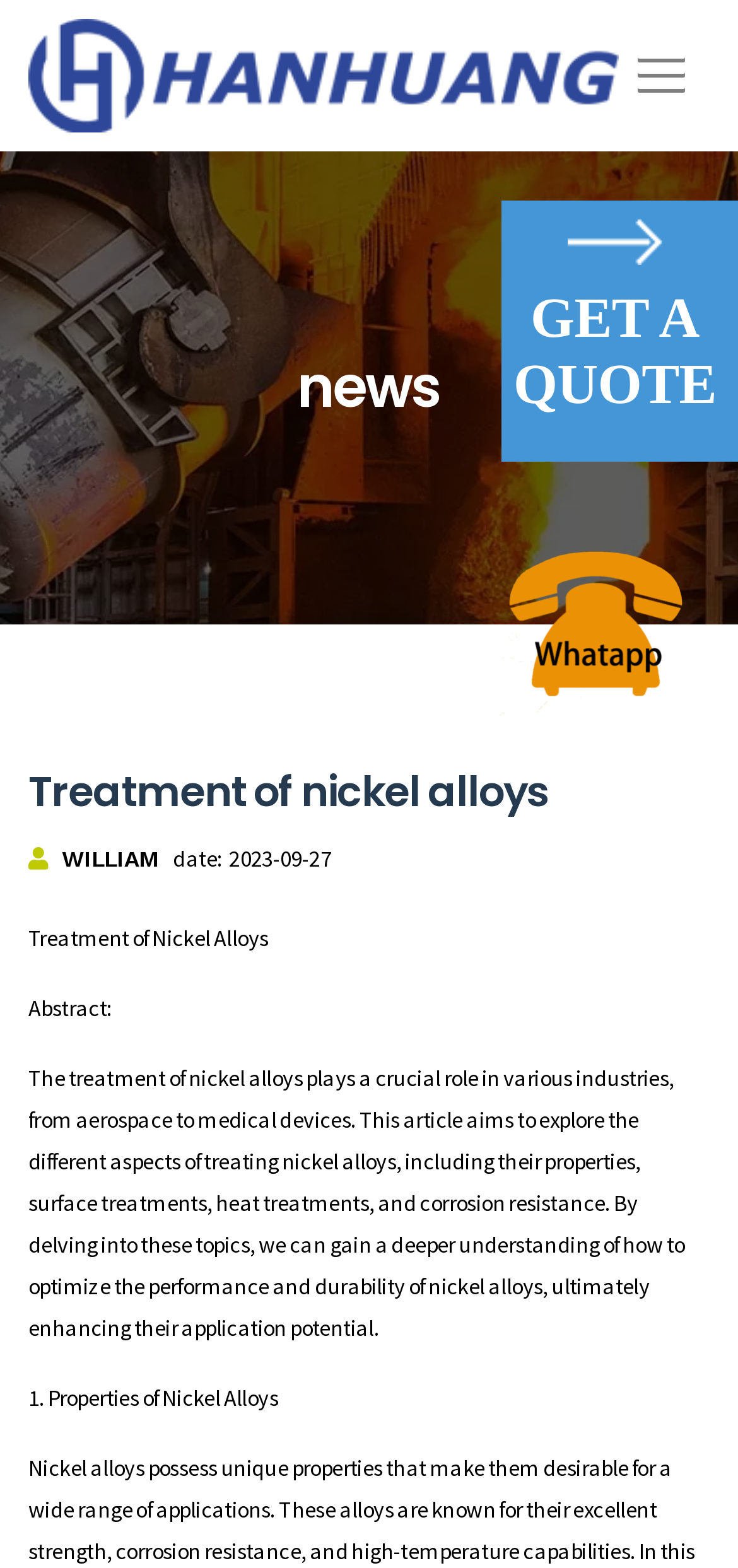What is the main topic of the article?
Craft a detailed and extensive response to the question.

The main topic of the article is 'Treatment of Nickel Alloys', which is displayed as a heading element with bounding box coordinates [0.038, 0.489, 0.962, 0.523].